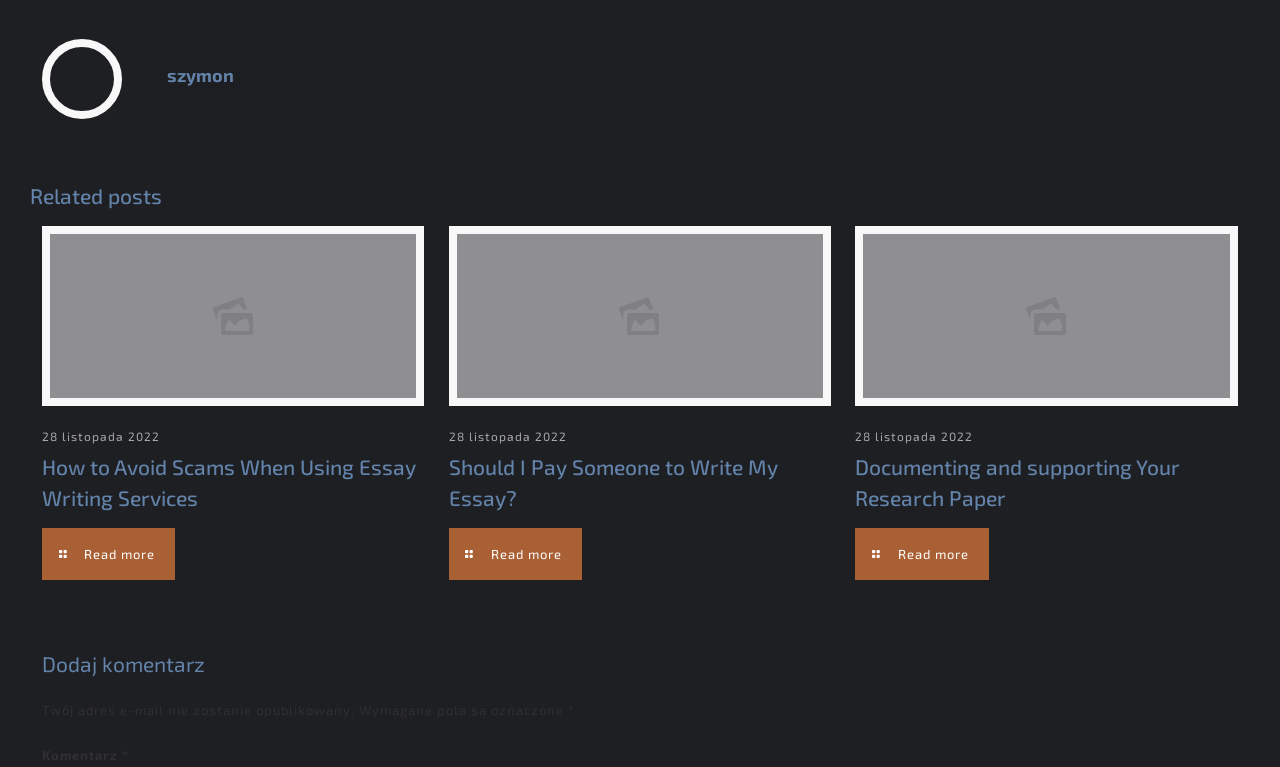What is the field that is required to be filled in when commenting?
Based on the image, please offer an in-depth response to the question.

The field that is required to be filled in when commenting can be inferred from the static text element with the bounding box coordinates [0.033, 0.915, 0.277, 0.936]. It states that 'Twój adres e-mail nie zostanie opublikowany', which means 'Your email address will not be published'. This suggests that the email field is required when commenting.